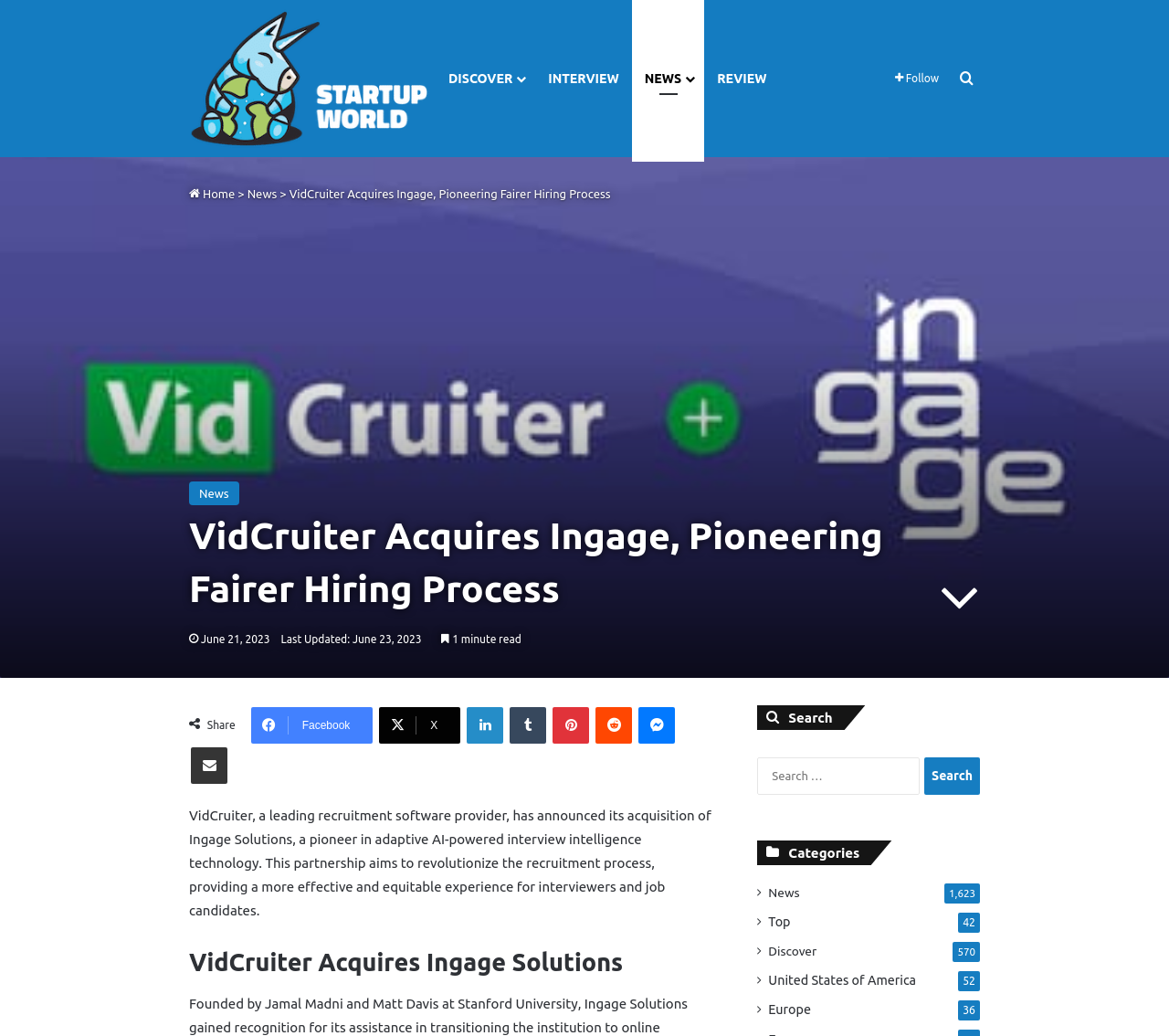Produce an elaborate caption capturing the essence of the webpage.

The webpage is about VidCruiter's acquisition of Ingage Solutions, a pioneer in adaptive AI-powered interview intelligence technology, to create a more efficient and equitable recruitment process. 

At the top of the page, there is a primary navigation bar with several links, including "Startup World Tech", "DISCOVER", "INTERVIEW", "NEWS", "REVIEW", "Follow", and "Search for". Below the navigation bar, there is a heading that reads "VidCruiter Acquires Ingage, Pioneering Fairer Hiring Process". 

On the left side of the page, there are links to "Home" and "News", followed by the title of the article "VidCruiter Acquires Ingage, Pioneering Fairer Hiring Process" and the date "June 21, 2023". 

The main content of the article is located in the middle of the page, which describes the acquisition and its goal to revolutionize the recruitment process. 

On the right side of the page, there are social media links to share the article, including Facebook, LinkedIn, Tumblr, Pinterest, Reddit, and Messenger. 

Below the main content, there is a search bar with a label "Search for:" and a button to submit the search query. 

Further down, there are categories listed, including "News", "Top", "Discover", "United States of America", and "Europe", each with a corresponding number of articles.